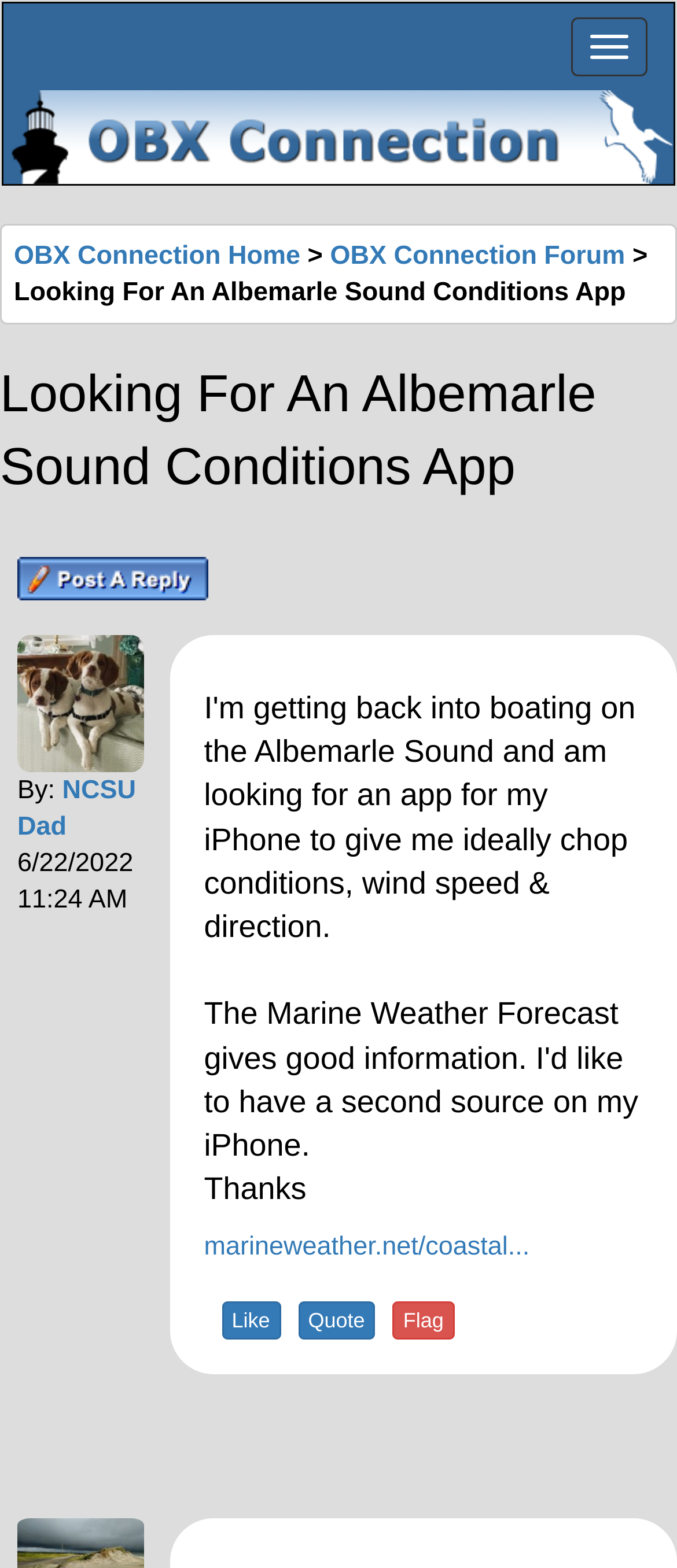Find the bounding box coordinates of the area that needs to be clicked in order to achieve the following instruction: "Submit the form". The coordinates should be specified as four float numbers between 0 and 1, i.e., [left, top, right, bottom].

[0.026, 0.355, 0.308, 0.383]